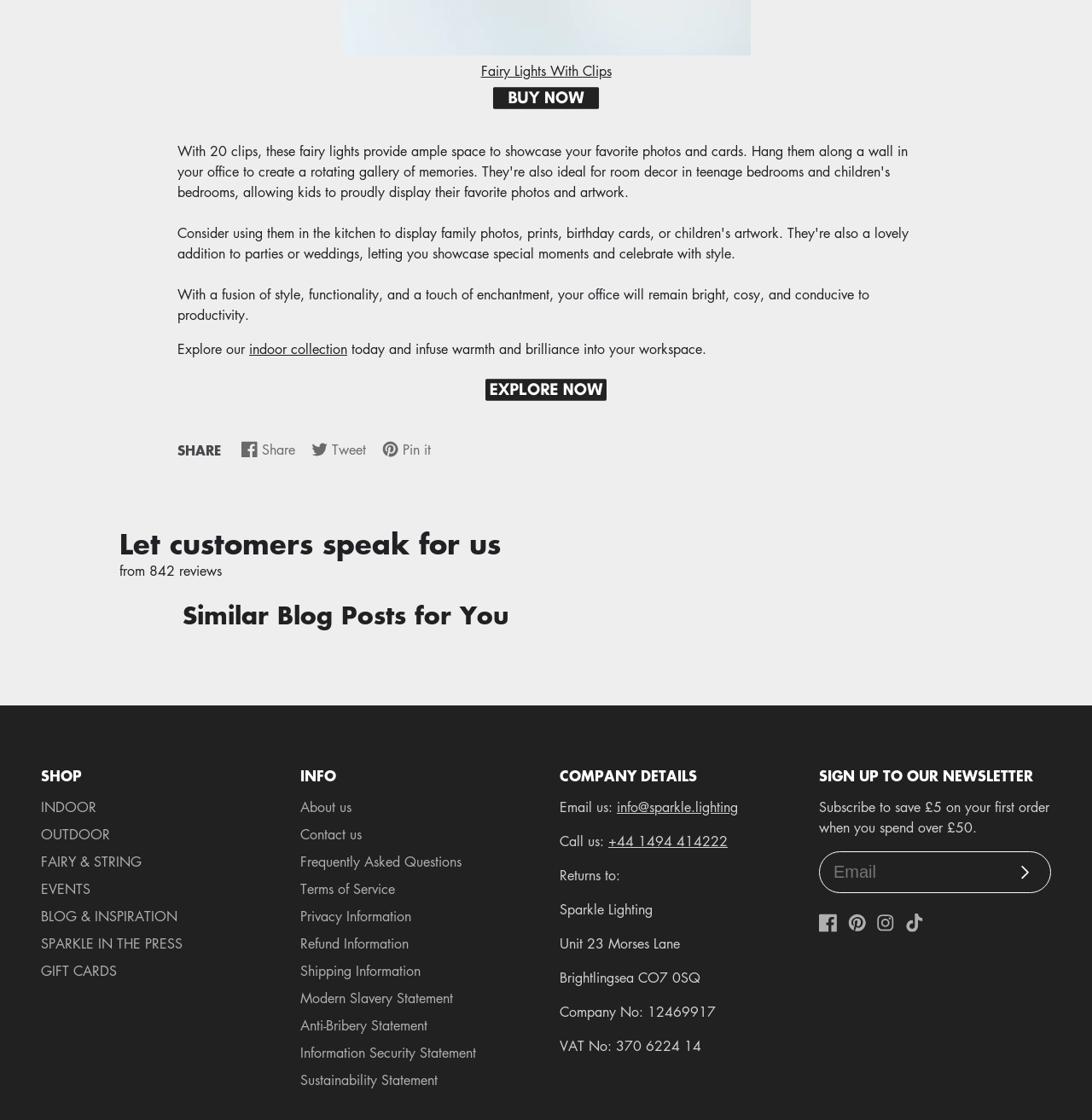Please find the bounding box coordinates of the element's region to be clicked to carry out this instruction: "Click on Fairy Lights With Clips".

[0.44, 0.055, 0.56, 0.072]